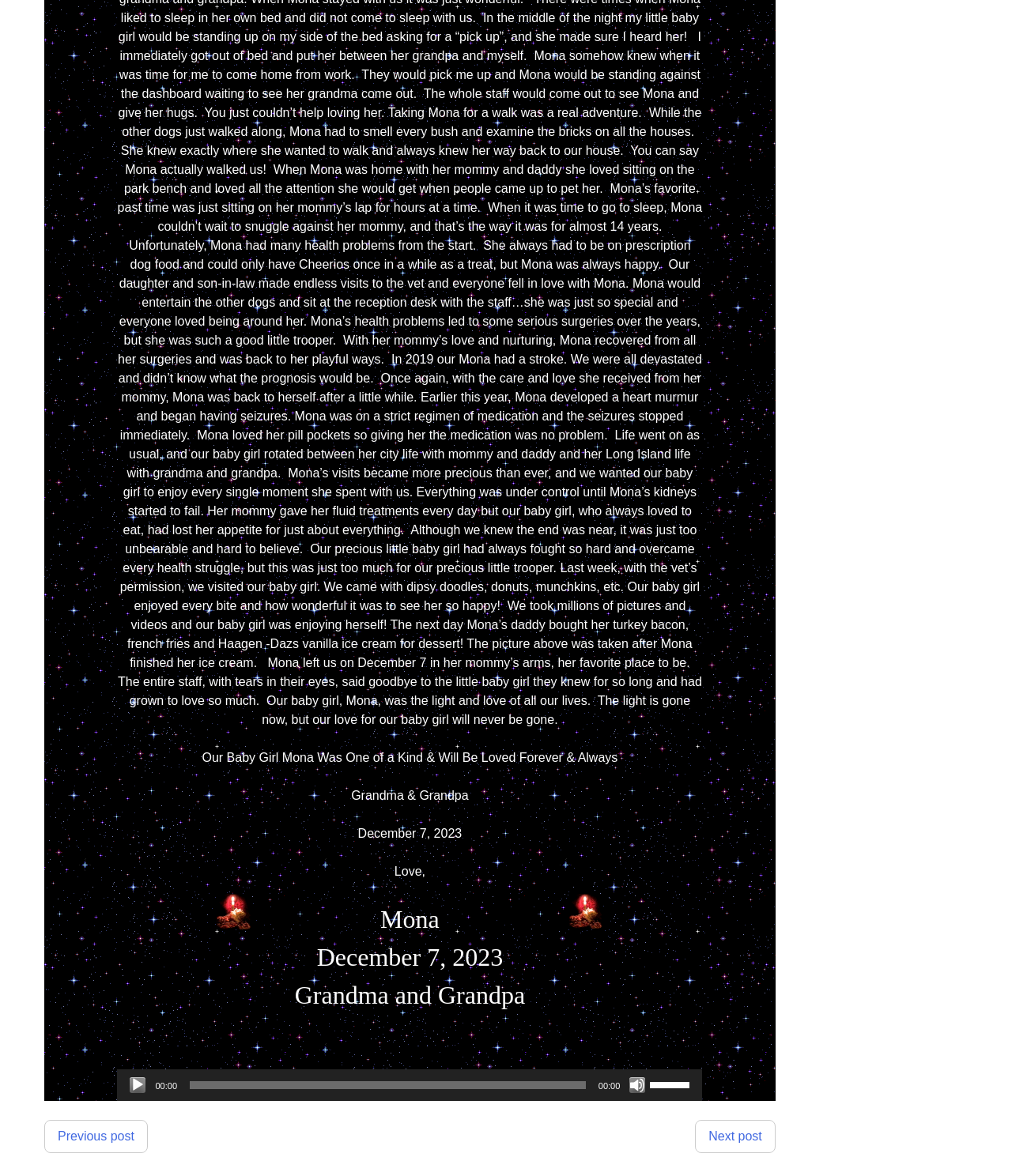Observe the image and answer the following question in detail: Who are the authors of the post?

The authors of the post are mentioned in the StaticText element with the text 'Grandma & Grandpa' and also in the LayoutTableCell element with the text 'Grandma and Grandpa'.